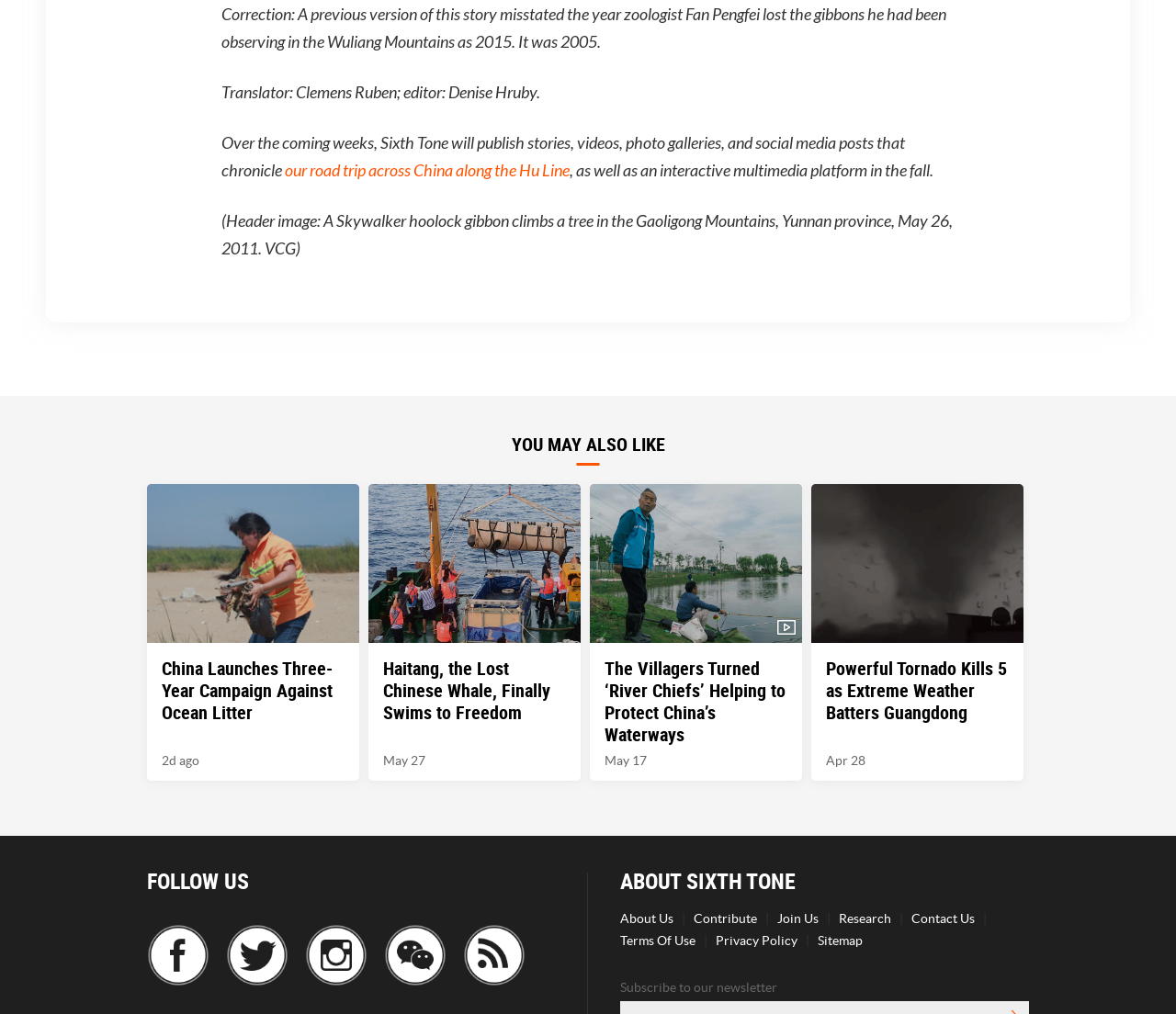Identify the bounding box coordinates for the UI element described as follows: Terms Of Use. Use the format (top-left x, top-left y, bottom-right x, bottom-right y) and ensure all values are floating point numbers between 0 and 1.

[0.527, 0.92, 0.591, 0.935]